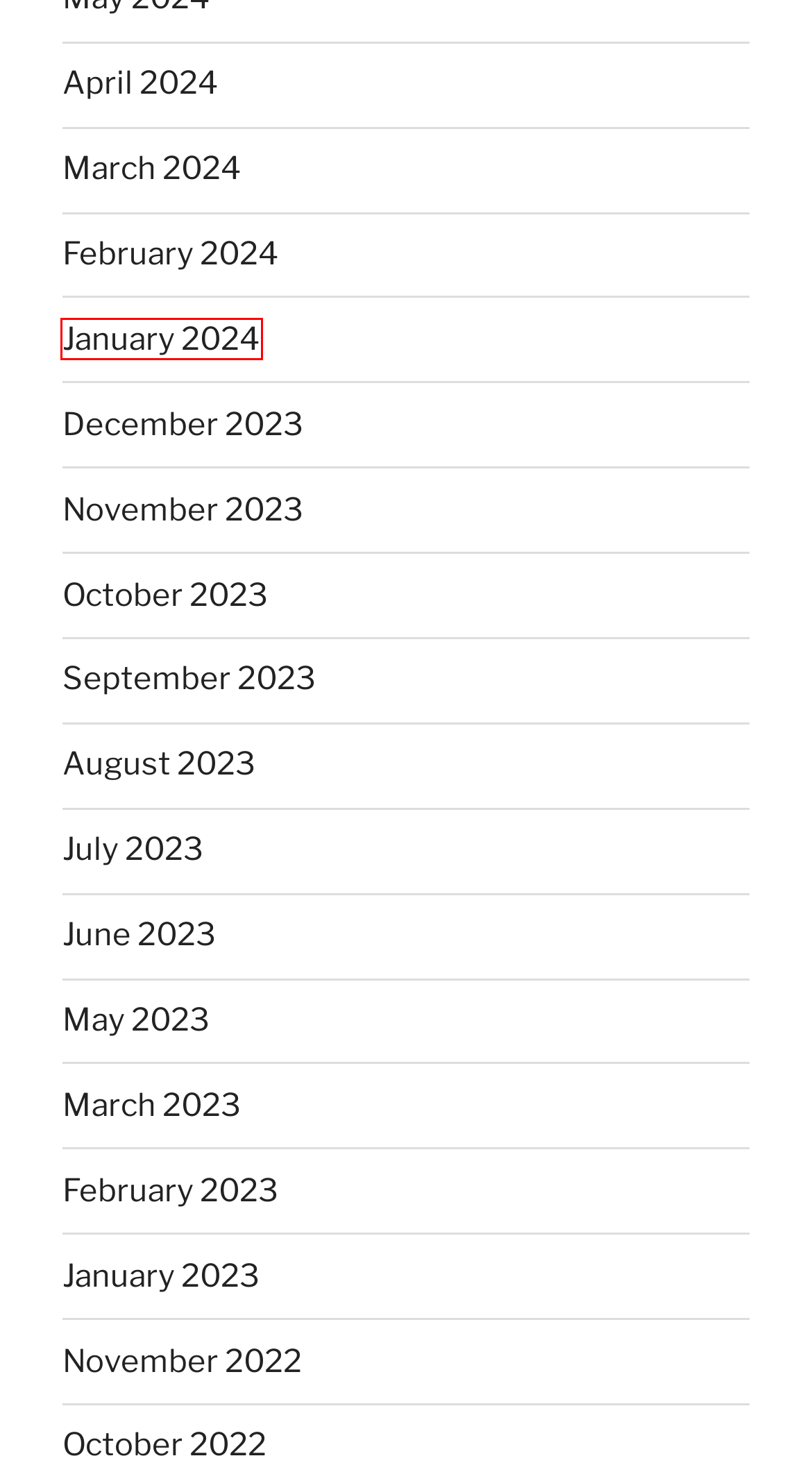Assess the screenshot of a webpage with a red bounding box and determine which webpage description most accurately matches the new page after clicking the element within the red box. Here are the options:
A. July 2023 – HystericallyBored
B. January 2023 – HystericallyBored
C. September 2023 – HystericallyBored
D. October 2023 – HystericallyBored
E. March 2024 – HystericallyBored
F. January 2024 – HystericallyBored
G. November 2022 – HystericallyBored
H. April 2024 – HystericallyBored

F